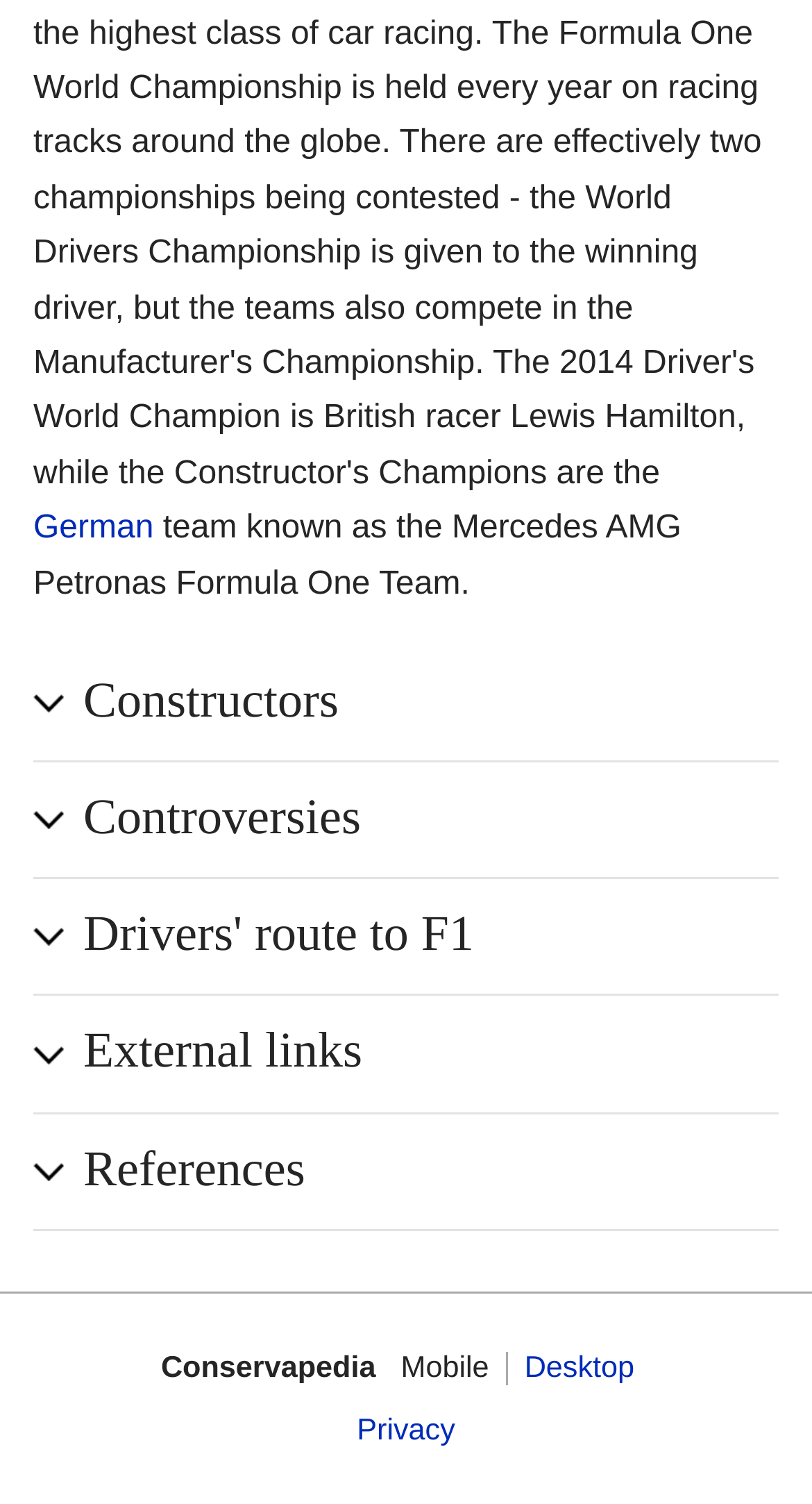Identify the bounding box coordinates of the clickable region to carry out the given instruction: "Click the German link".

[0.041, 0.339, 0.189, 0.363]